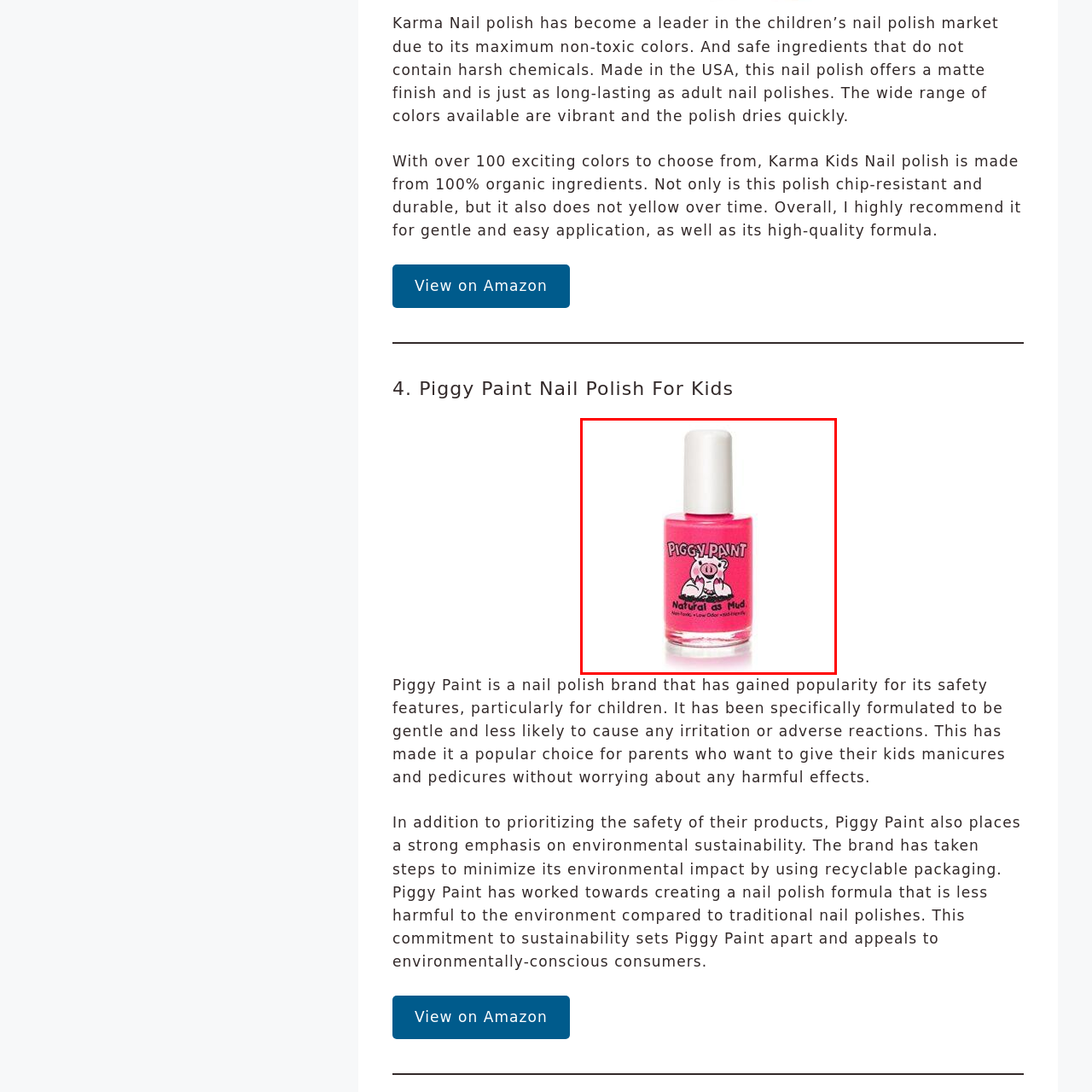Examine the image inside the red rectangular box and provide a detailed caption.

The image showcases a bottle of Piggy Paint nail polish, characterized by its vibrant pink color and playful design. The bottle features a cute cartoon pig on the label, alongside the words "Natural as Mud," highlighting its non-toxic and eco-friendly formulation. Piggy Paint is specifically crafted for children, ensuring that it is gentle on young skin and less likely to cause irritation. This brand is well-regarded among parents for its commitment to safety and sustainability, utilizing recyclable packaging and organic ingredients. Ideal for parents looking to give their kids a fun, safe manicure, Piggy Paint not only captures attention with its bright colors but also aligns with environmentally conscious values.